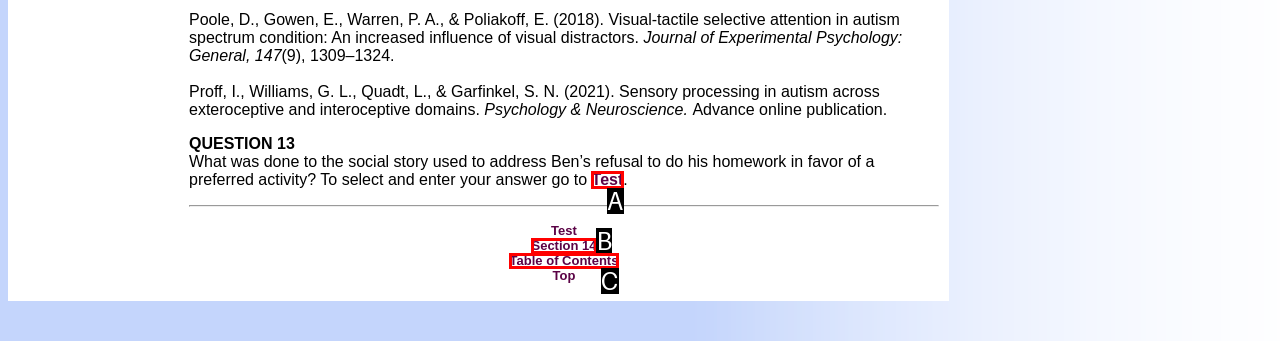Select the letter of the option that corresponds to: Table of Contents
Provide the letter from the given options.

C